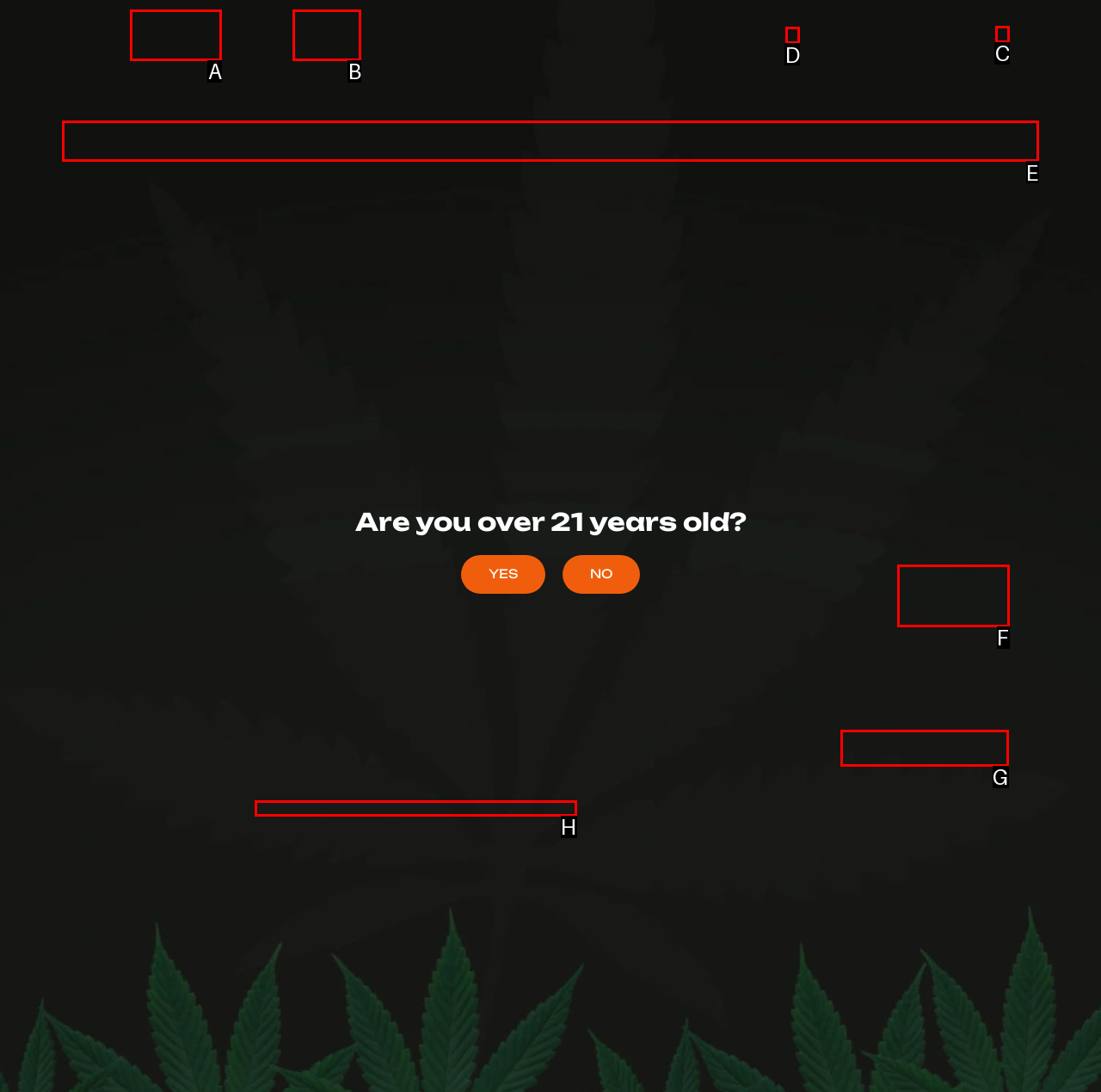Which option should be clicked to execute the task: Read the article about cannabis for pain management?
Reply with the letter of the chosen option.

E